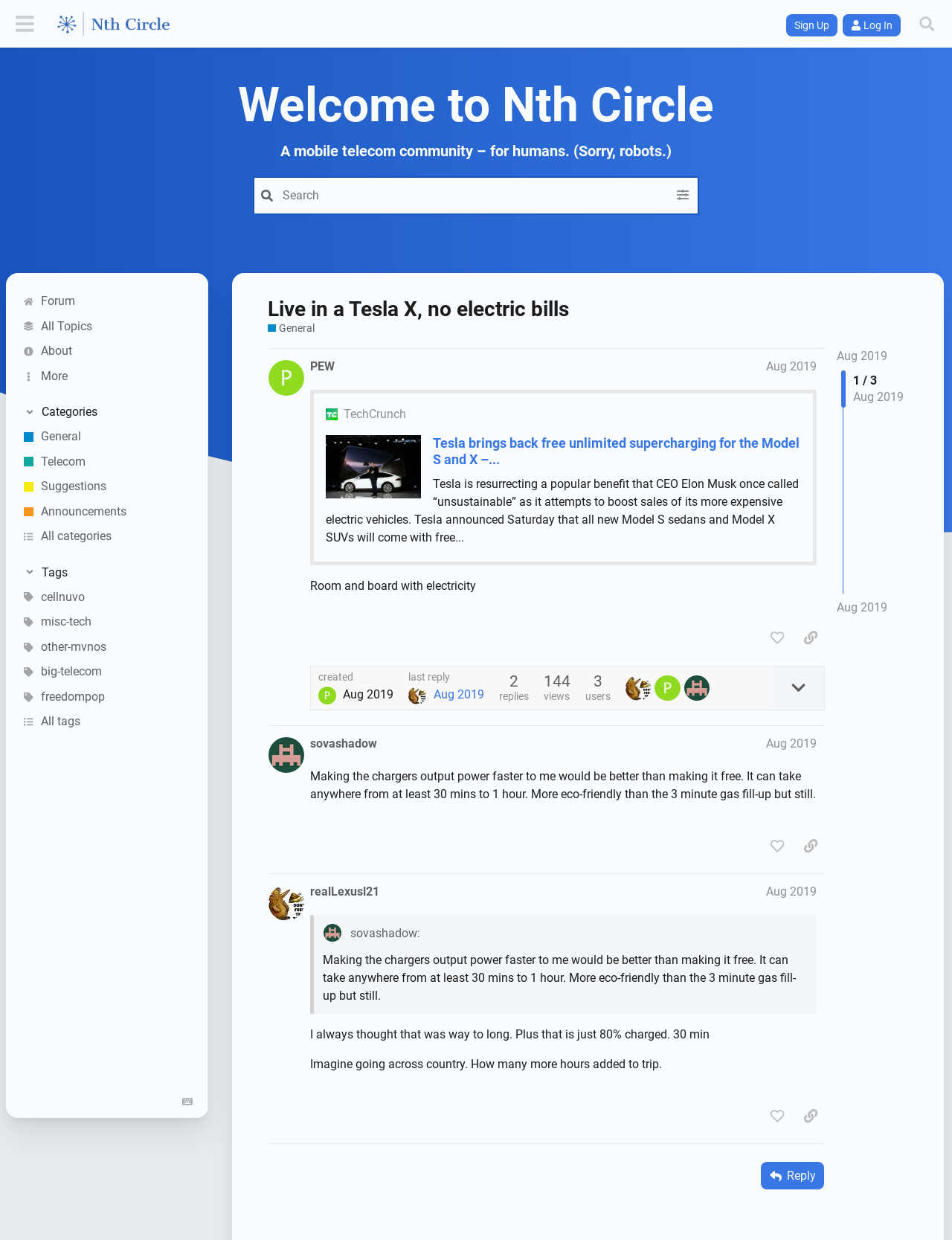Identify the bounding box coordinates of the section that should be clicked to achieve the task described: "read about osteopathy".

None